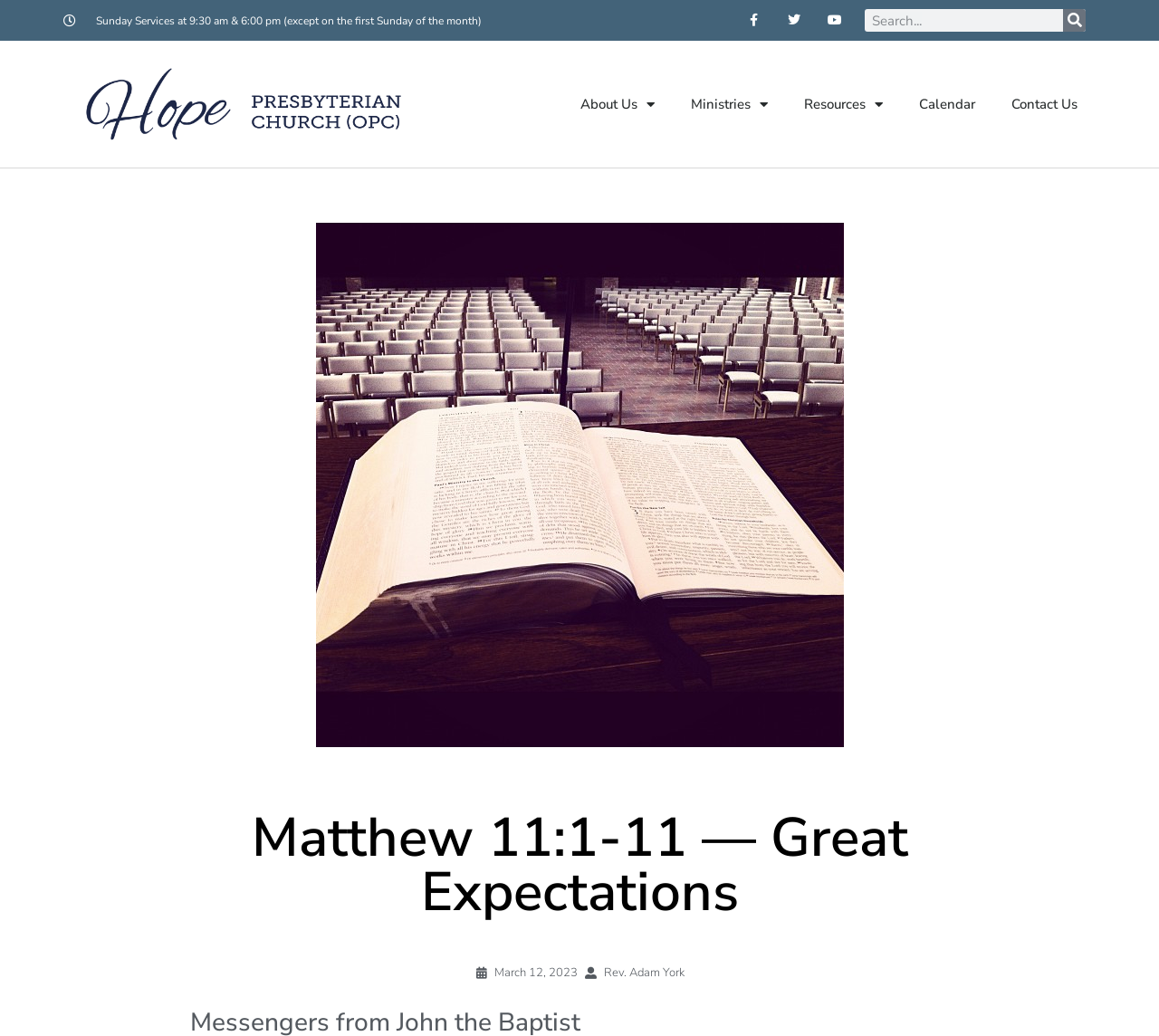Refer to the screenshot and give an in-depth answer to this question: What is the time of Sunday Services?

I found the answer by looking at the link 'Sunday Services at 9:30 am & 6:00 pm (except on the first Sunday of the month)' which is located at the top of the webpage.